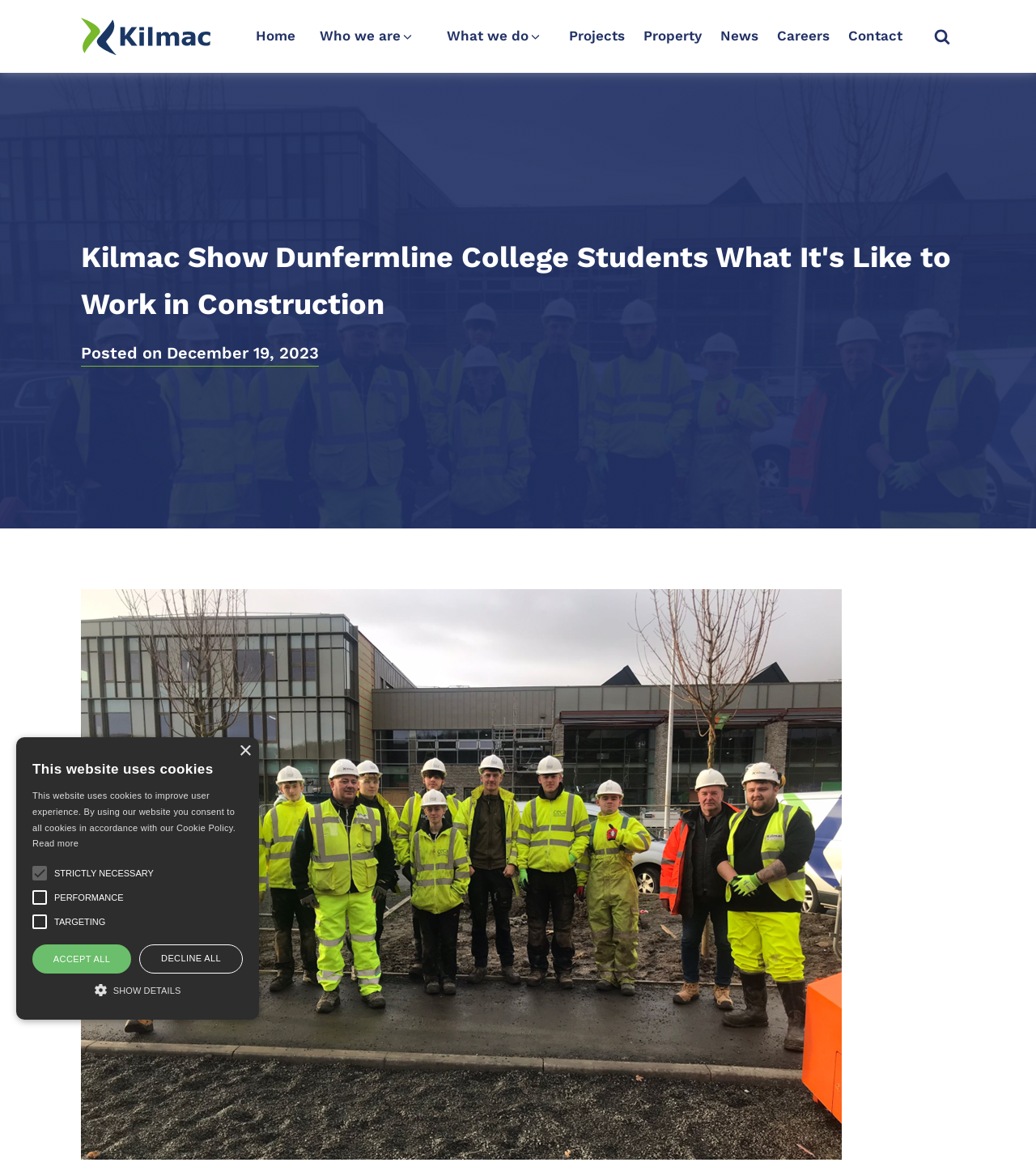Please find the bounding box coordinates of the section that needs to be clicked to achieve this instruction: "Click the Kilmac logo".

[0.078, 0.015, 0.203, 0.047]